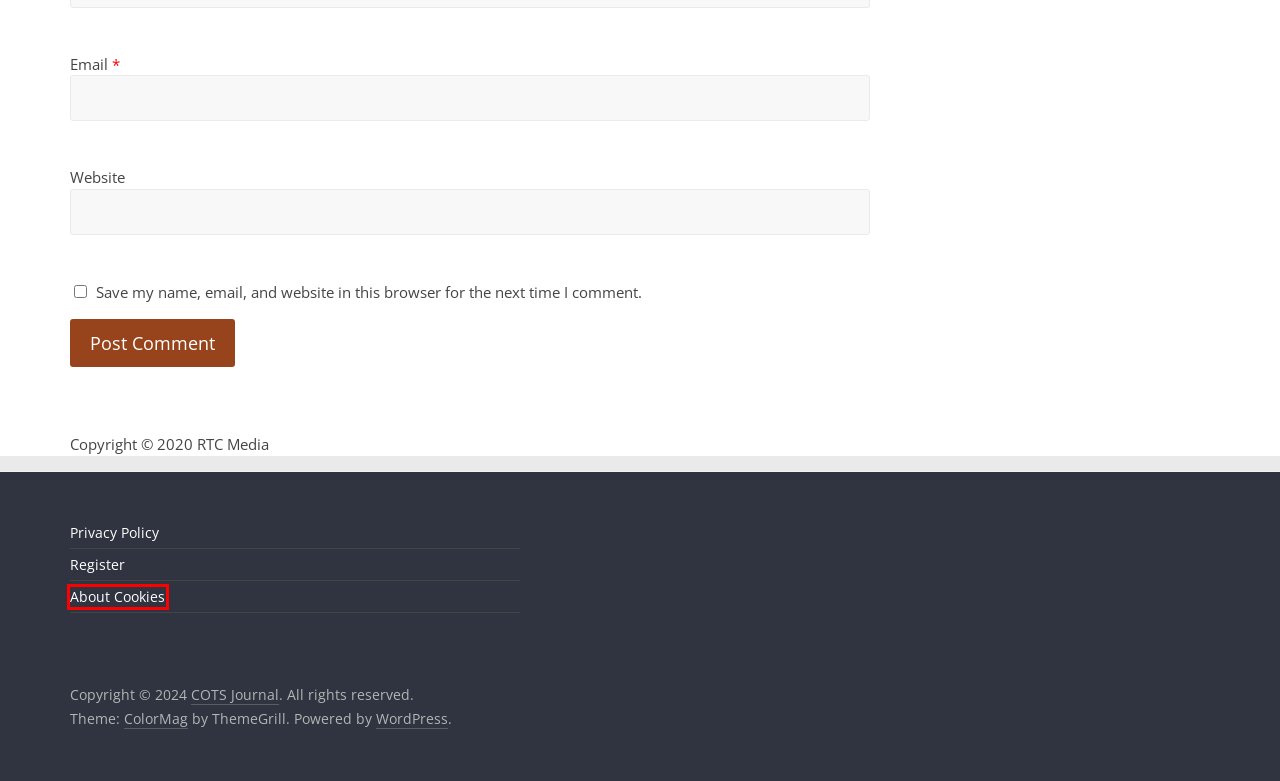You have a screenshot of a webpage with a red bounding box highlighting a UI element. Your task is to select the best webpage description that corresponds to the new webpage after clicking the element. Here are the descriptions:
A. COTS Staff – COTS Journal
B. Subscribe – COTS Journal
C. Register – COTS Journal
D. Blog Tool, Publishing Platform, and CMS – WordPress.org
E. About COTS Journal – COTS Journal
F. Privacy Policy – COTS Journal
G. About Cookies – COTS Journal
H. Publisher’s Note – COTS Journal

G